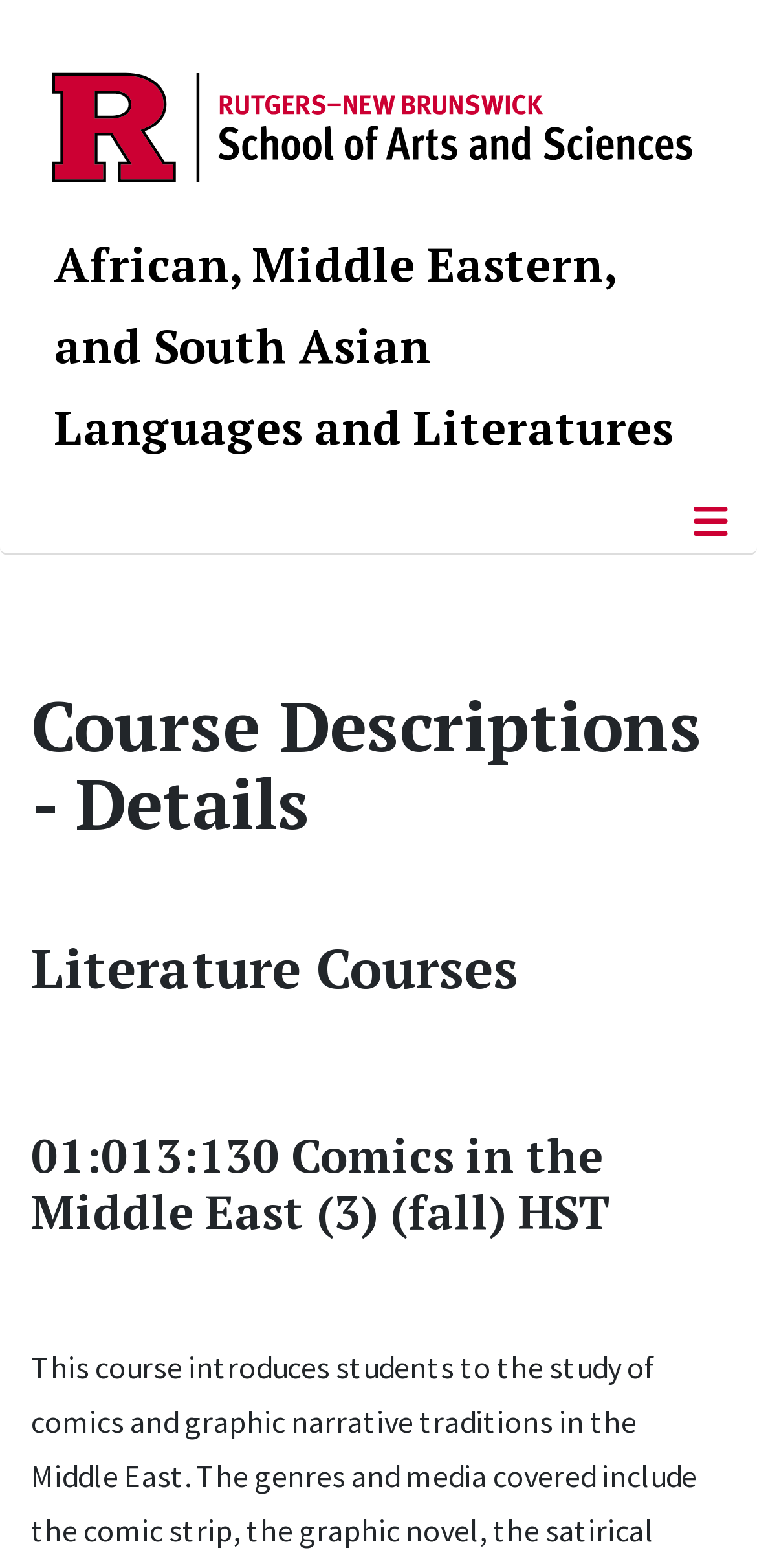Offer an in-depth caption of the entire webpage.

The webpage is about the Department of African, Middle Eastern, and South Asian Languages and Literatures at Rutgers, The State University of New Jersey. At the top left corner, there is a link to the RU Logo 2024, accompanied by an image of the logo. Next to the logo, there is a link to the department's name. 

On the top right corner, there is a button to toggle navigation, which controls a navigation bar. Below the navigation button, there are four headings. The first heading is "Course Descriptions - Details", followed by "Literature Courses", then a blank heading, and finally "01:013:130 Comics in the Middle East (3) (fall) HST", which appears to be a course description. 

At the bottom right corner, there is a link to "Back to Top", allowing users to quickly navigate to the top of the page.